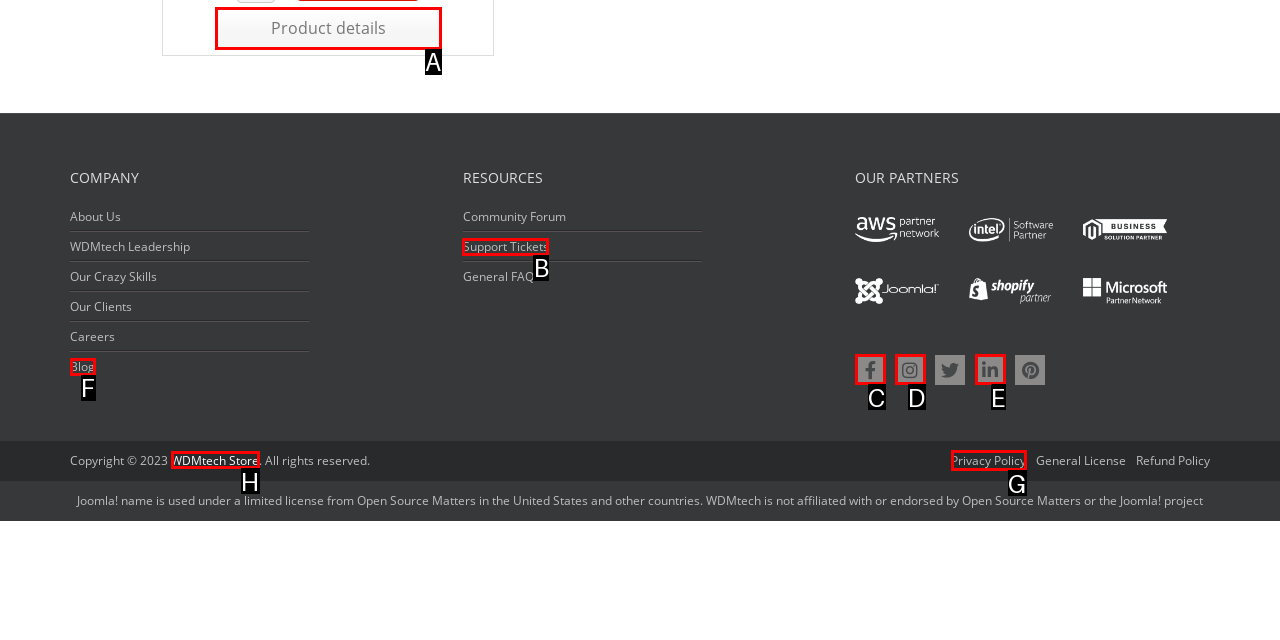Identify which HTML element matches the description: Blog. Answer with the correct option's letter.

F